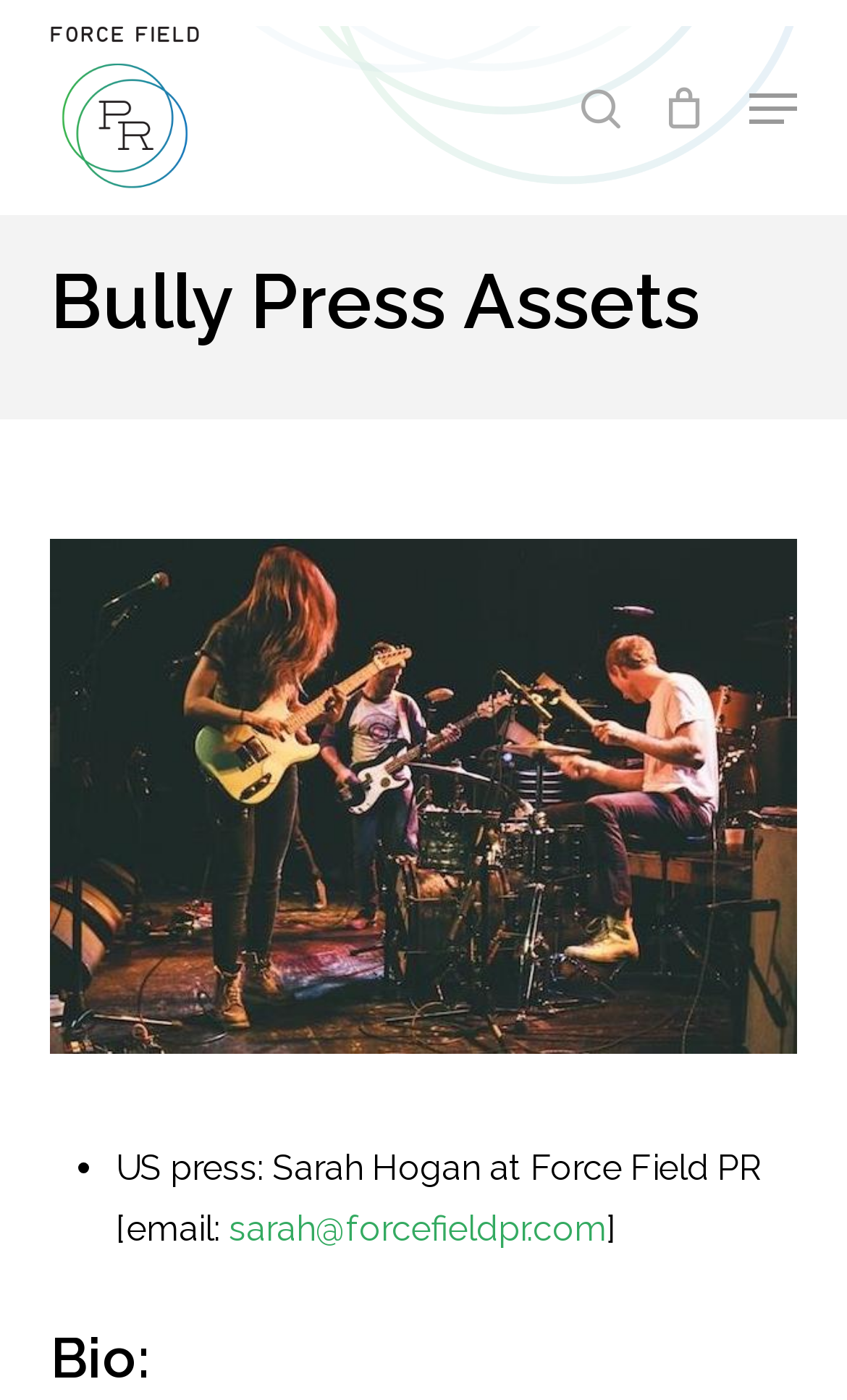Consider the image and give a detailed and elaborate answer to the question: 
What is the purpose of the textbox?

I found the answer by looking at the textbox element with the text 'Search', which suggests that it is a search box for users to input their queries.